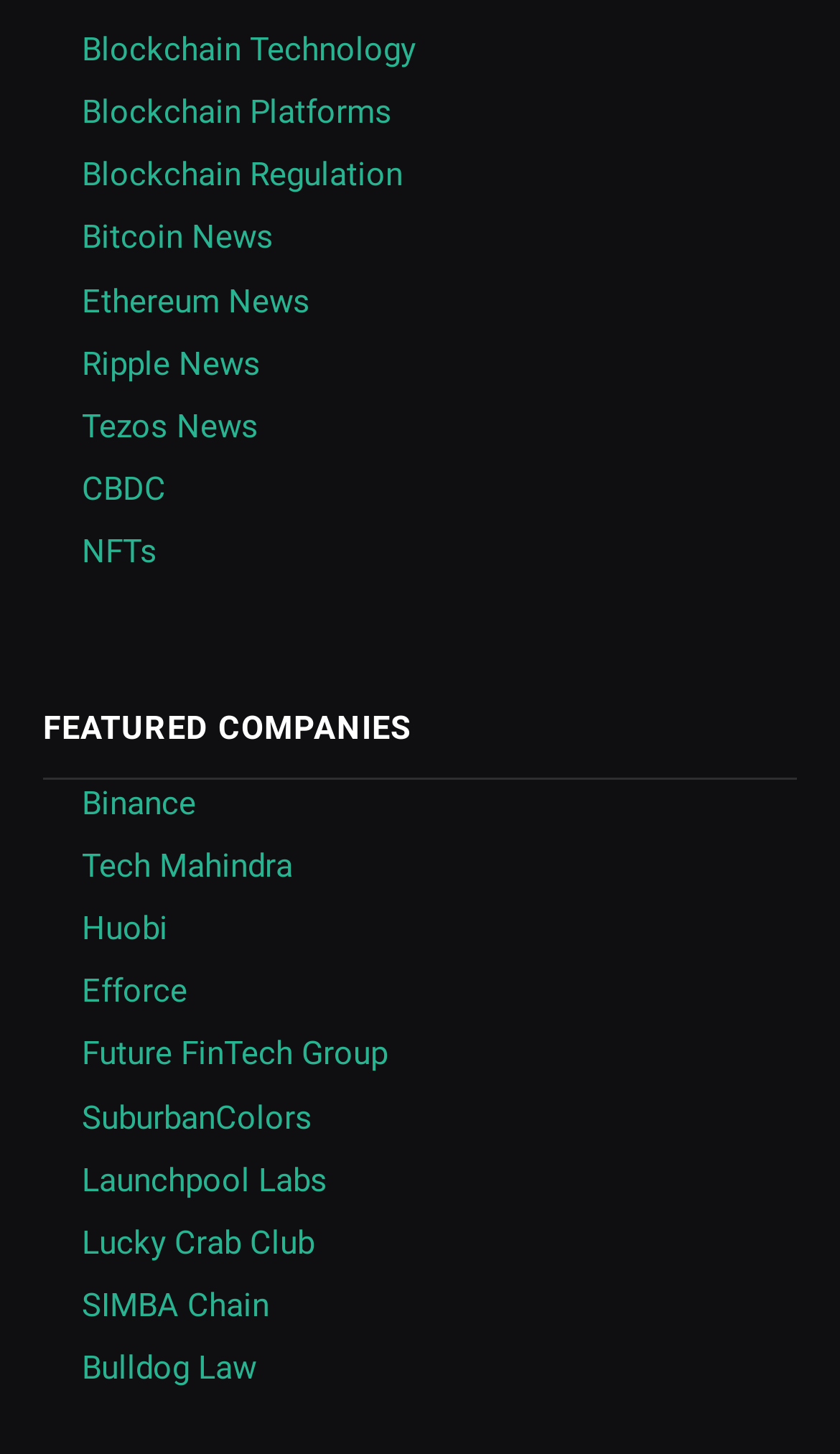Identify the bounding box coordinates of the section that should be clicked to achieve the task described: "Read about SIMBA Chain".

[0.097, 0.884, 0.321, 0.911]